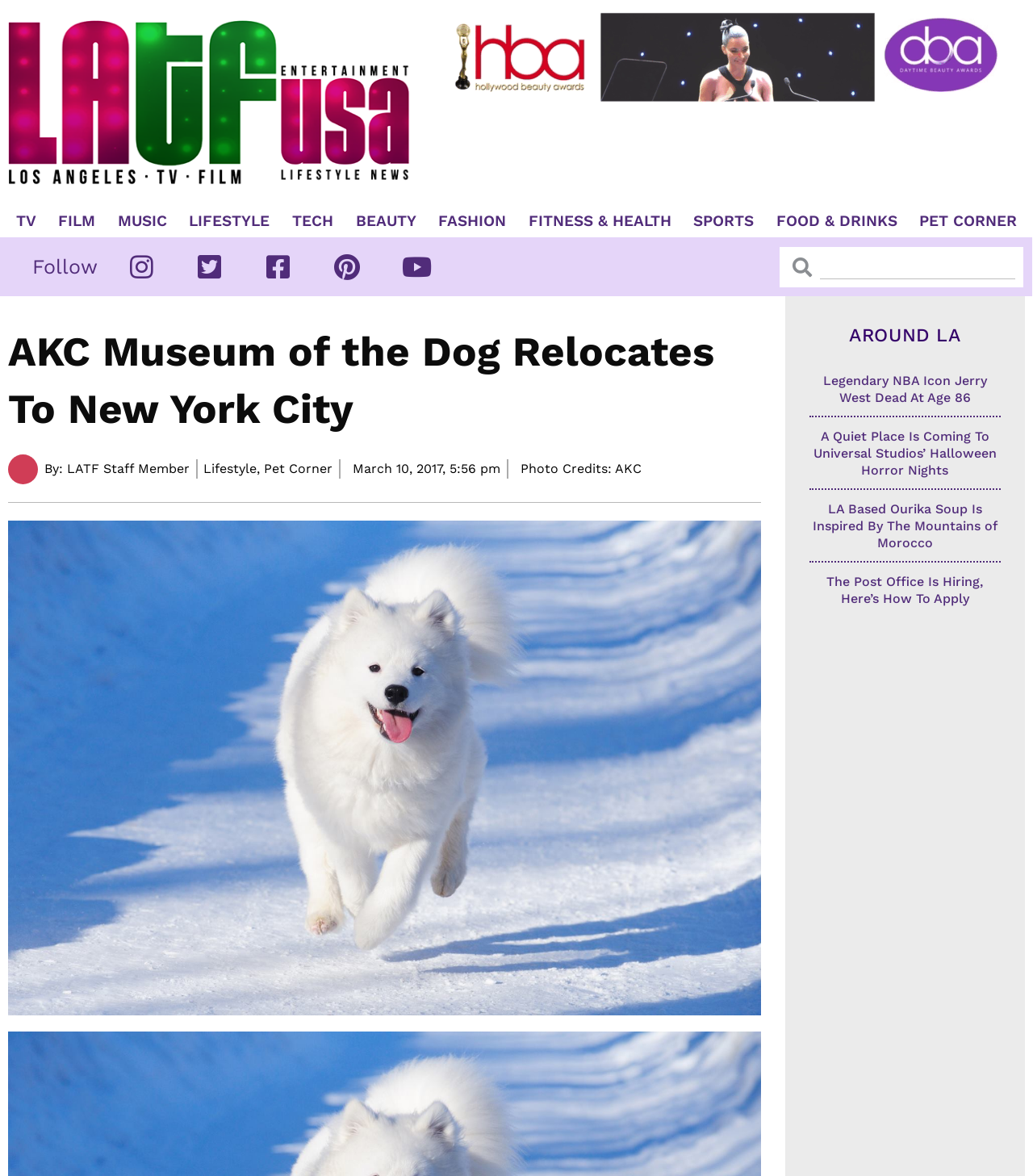Identify the bounding box for the UI element specified in this description: "Beauty". The coordinates must be four float numbers between 0 and 1, formatted as [left, top, right, bottom].

[0.337, 0.181, 0.41, 0.195]